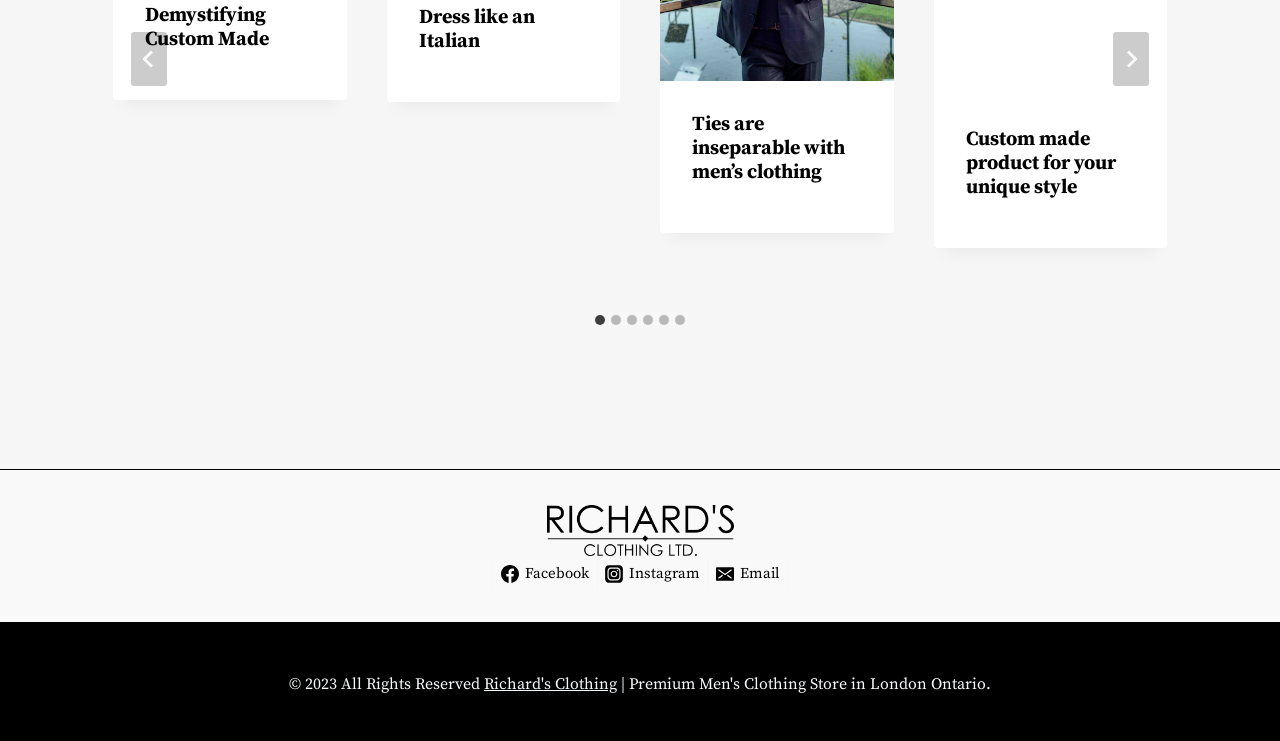Provide a short, one-word or phrase answer to the question below:
What is the first slide about?

Demystifying Custom Made